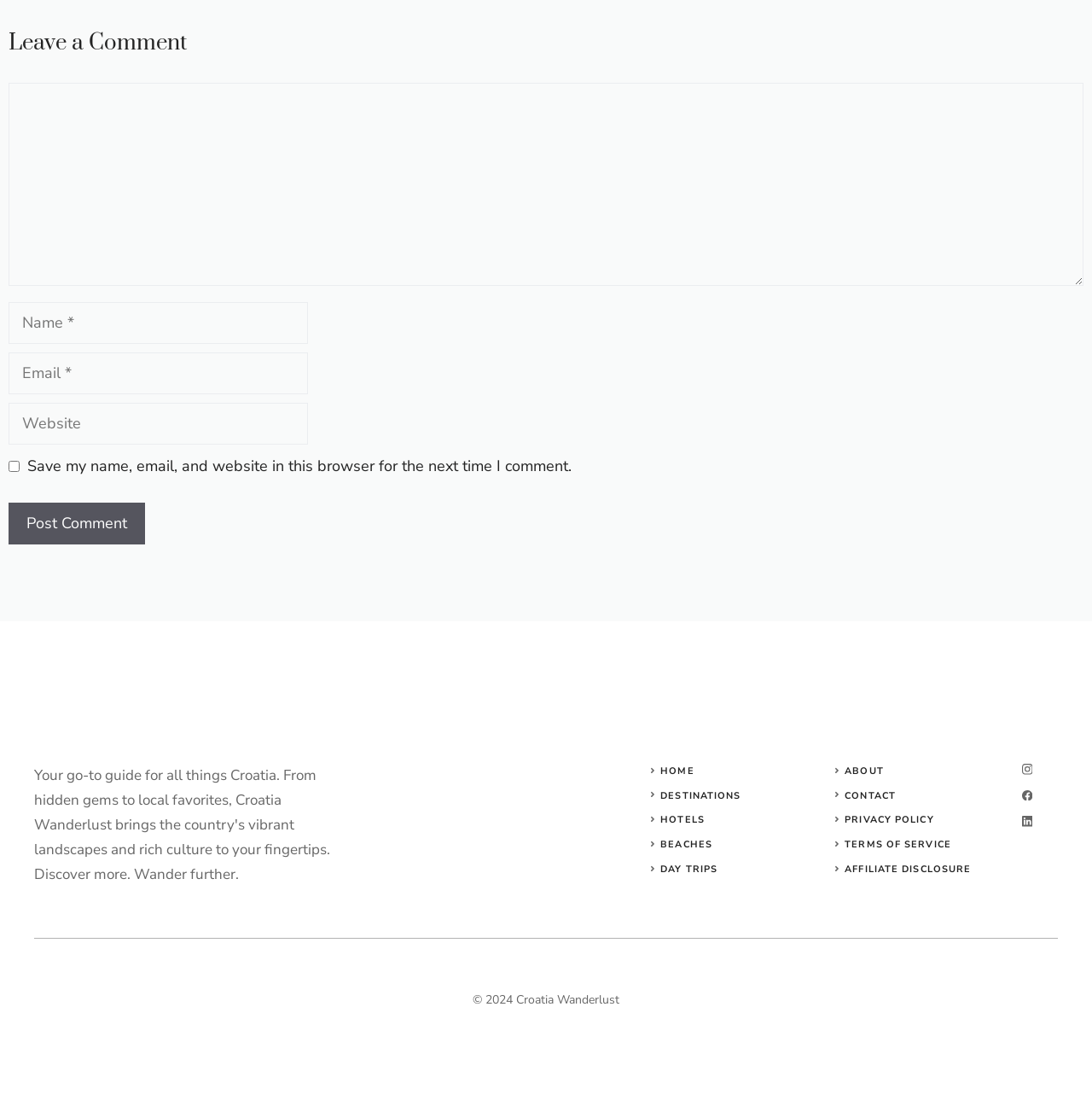What is the text above the 'Comment' textbox?
Using the screenshot, give a one-word or short phrase answer.

Leave a Comment